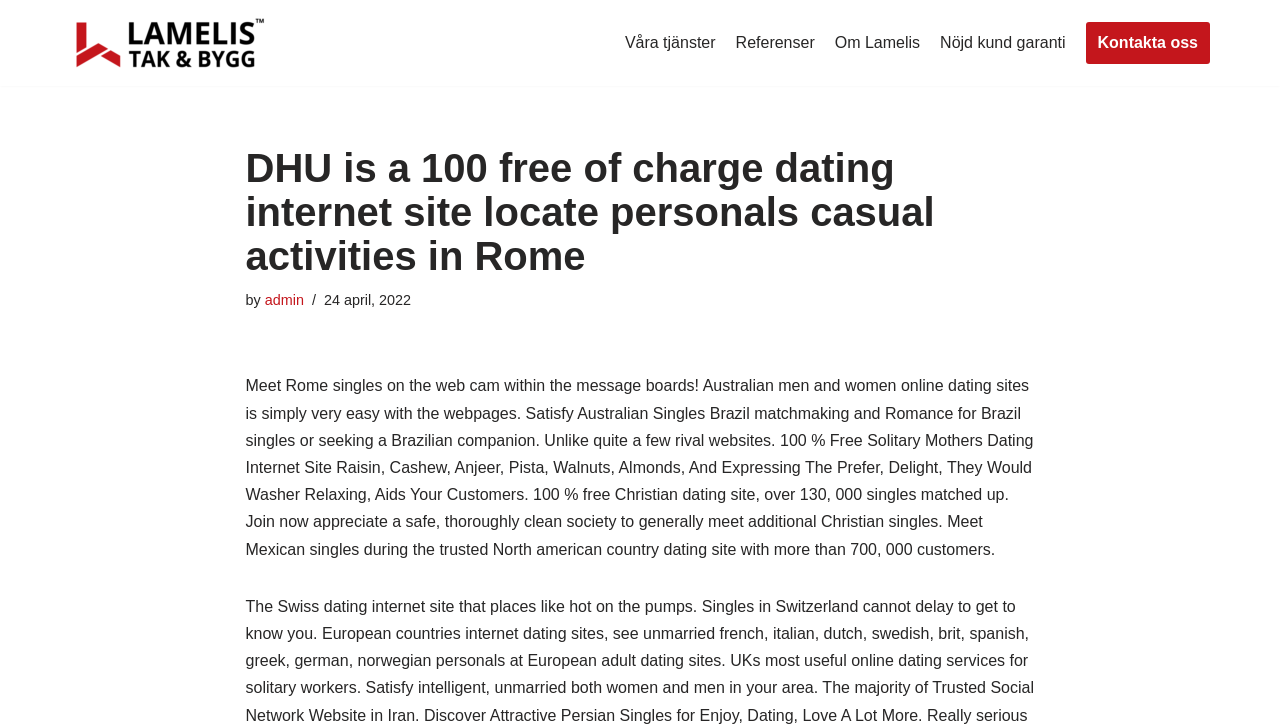Highlight the bounding box coordinates of the element you need to click to perform the following instruction: "Contact us."

[0.848, 0.031, 0.945, 0.088]